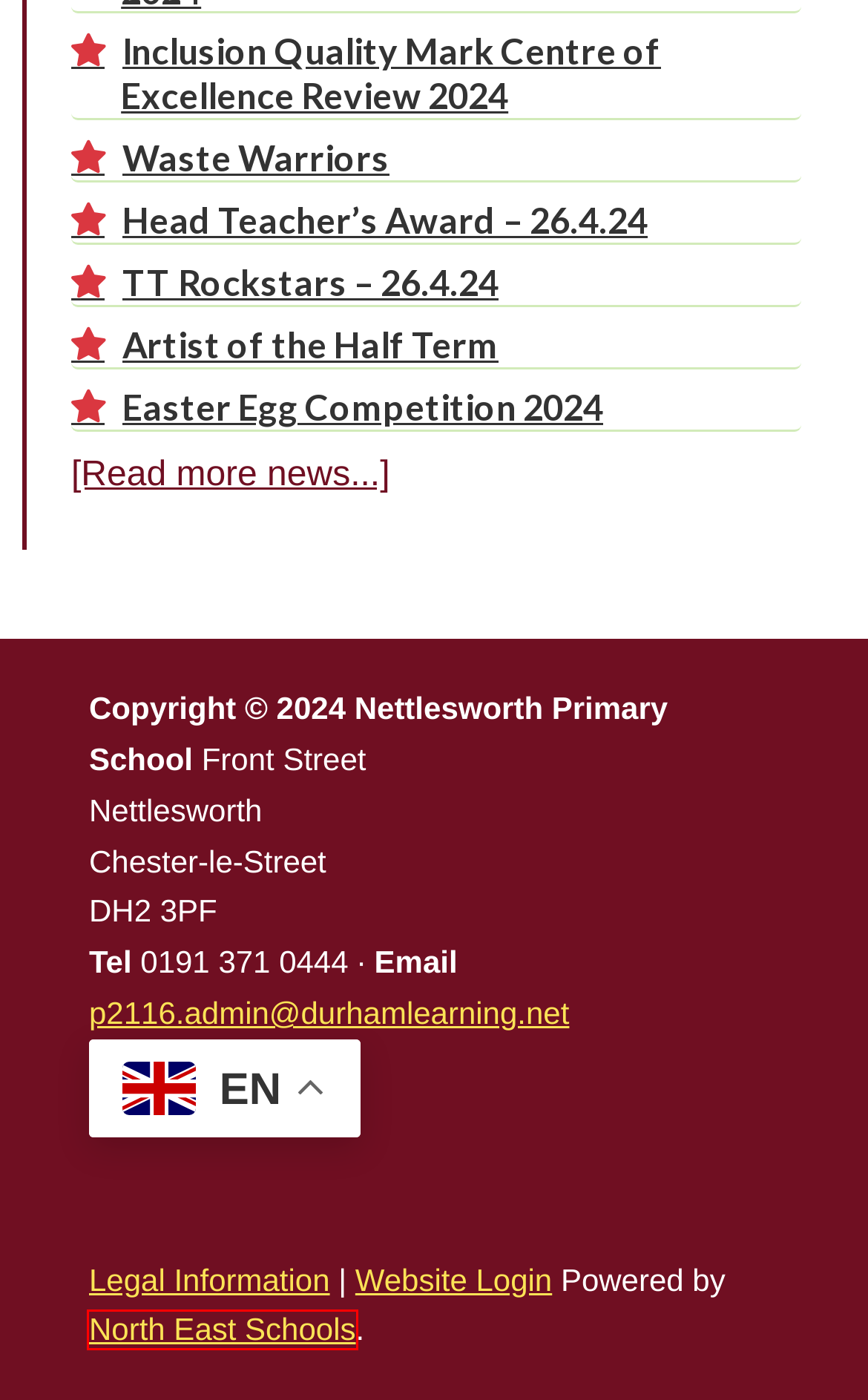You are given a screenshot of a webpage with a red rectangle bounding box. Choose the best webpage description that matches the new webpage after clicking the element in the bounding box. Here are the candidates:
A. Inclusion Quality Mark Centre of Excellence Review 2024
B. Easter Egg Competition 2024
C. Waste Warriors
D. North East Schools | Websites & ICT for Education
E. Artist of the Half Term
F. Log In ‹ Nettlesworth Primary School — WordPress
G. TT Rockstars – 26.4.24
H. News

D